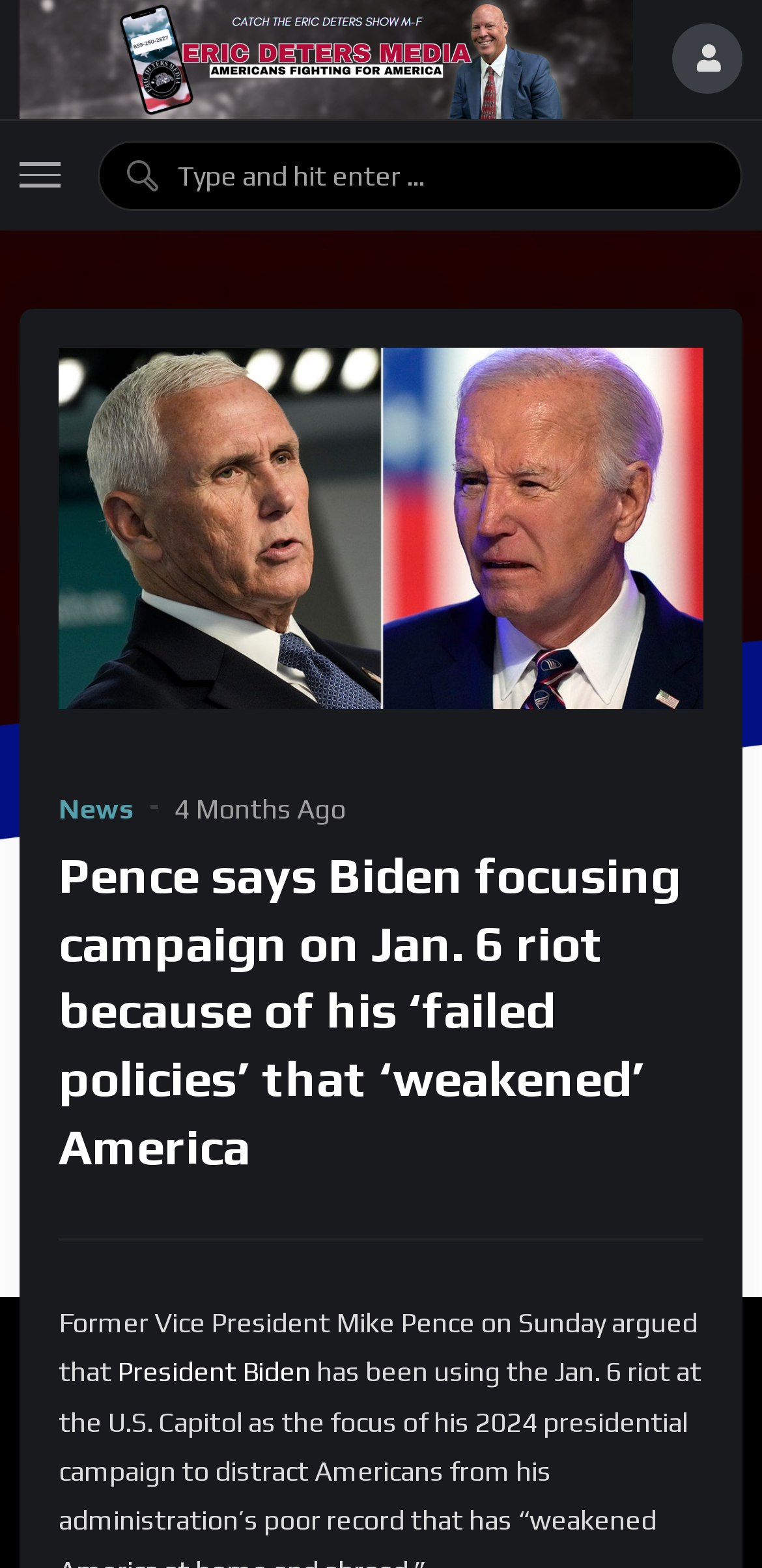Can you give a comprehensive explanation to the question given the content of the image?
What is the name of the media outlet?

The name of the media outlet can be found in the top-left corner of the webpage, where it says 'Eric Deters Media' in a link format.